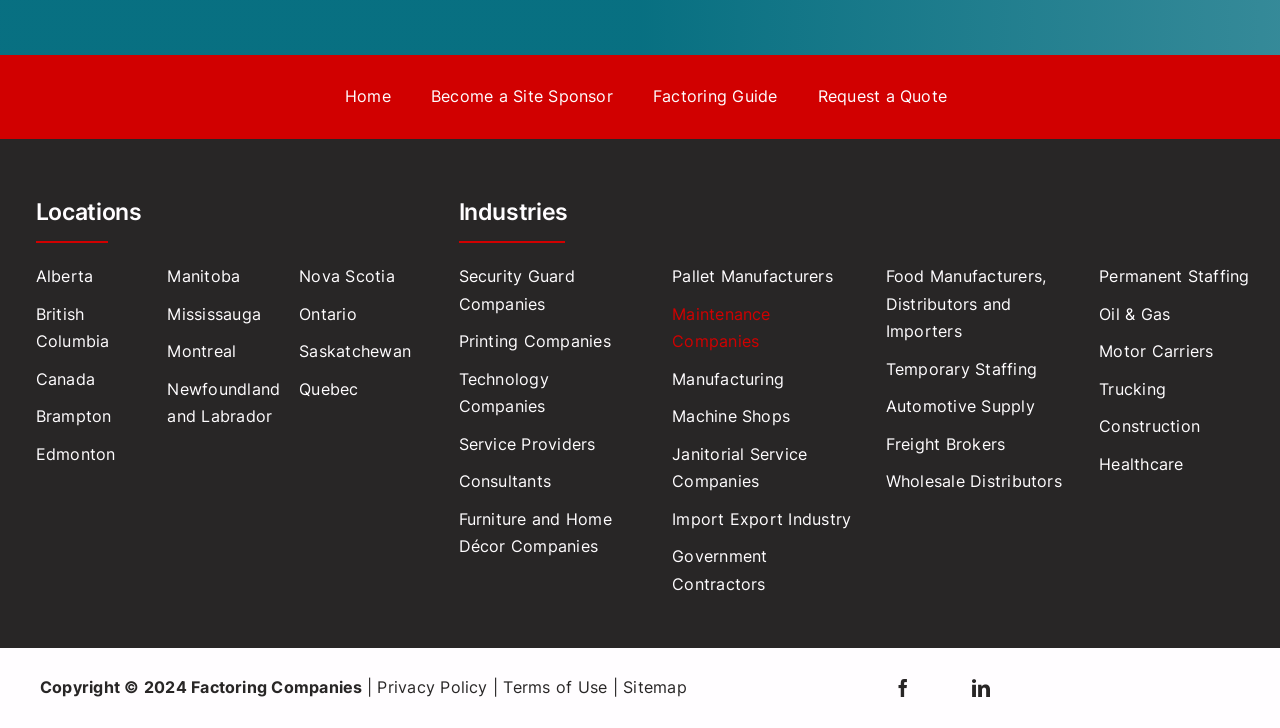Find the bounding box coordinates for the HTML element described in this sentence: "Edmonton". Provide the coordinates as four float numbers between 0 and 1, in the format [left, top, right, bottom].

[0.028, 0.606, 0.119, 0.643]